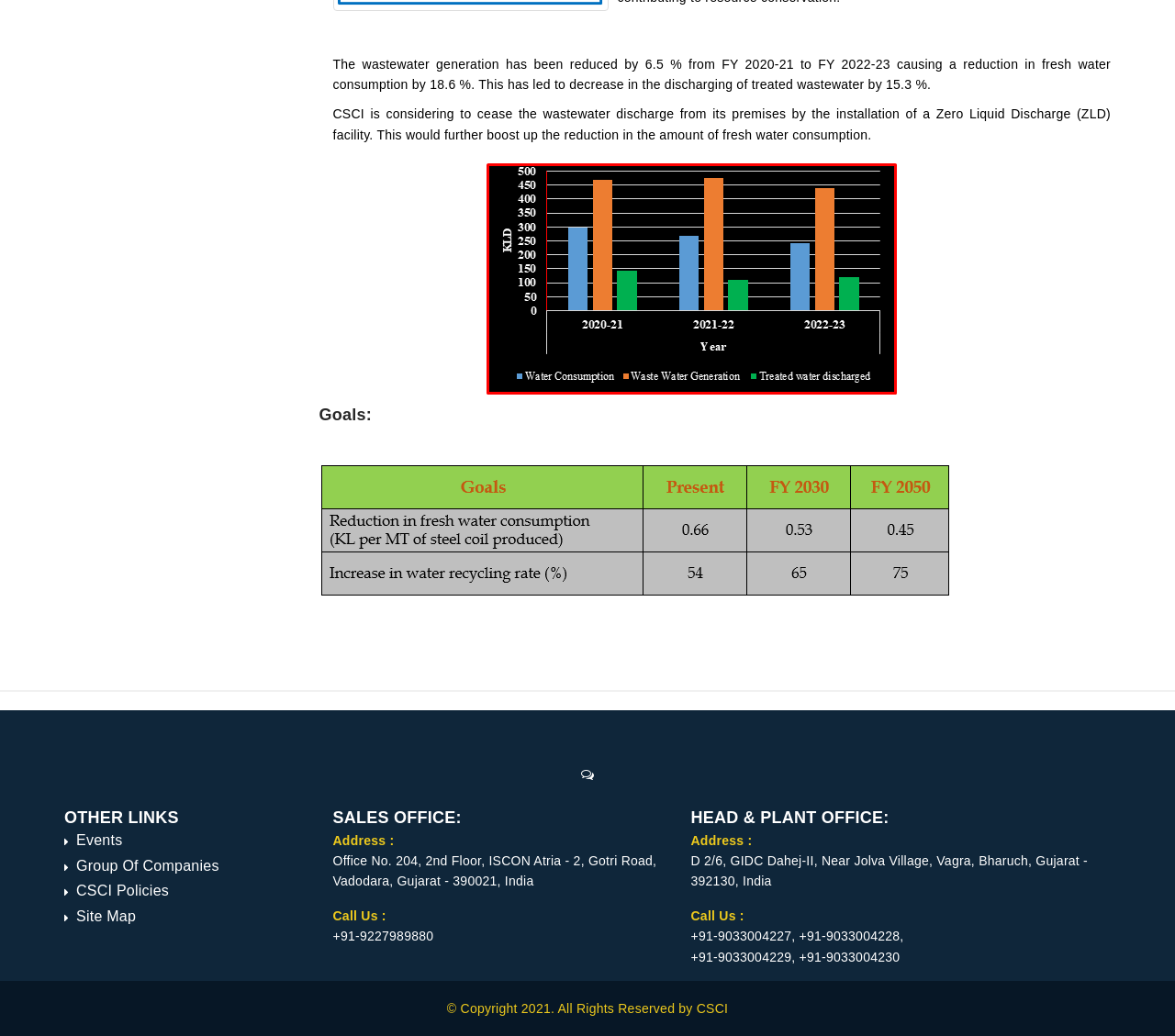Return the bounding box coordinates of the UI element that corresponds to this description: "Group Of Companies". The coordinates must be given as four float numbers in the range of 0 and 1, [left, top, right, bottom].

[0.065, 0.828, 0.186, 0.843]